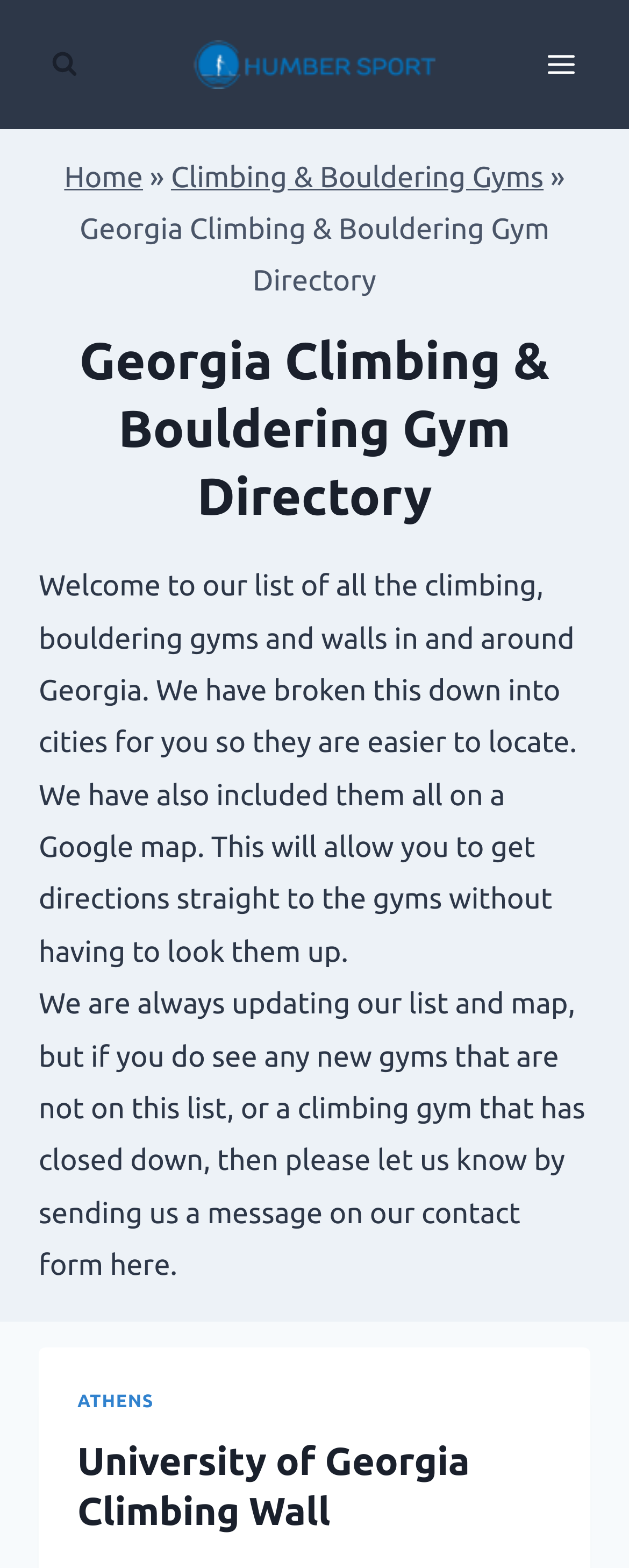What is the name of the first gym listed in Athens?
Analyze the screenshot and provide a detailed answer to the question.

By examining the webpage content, I found that the first gym listed in Athens is the University of Georgia Climbing Wall, which is a specific climbing gym located in Athens, Georgia.